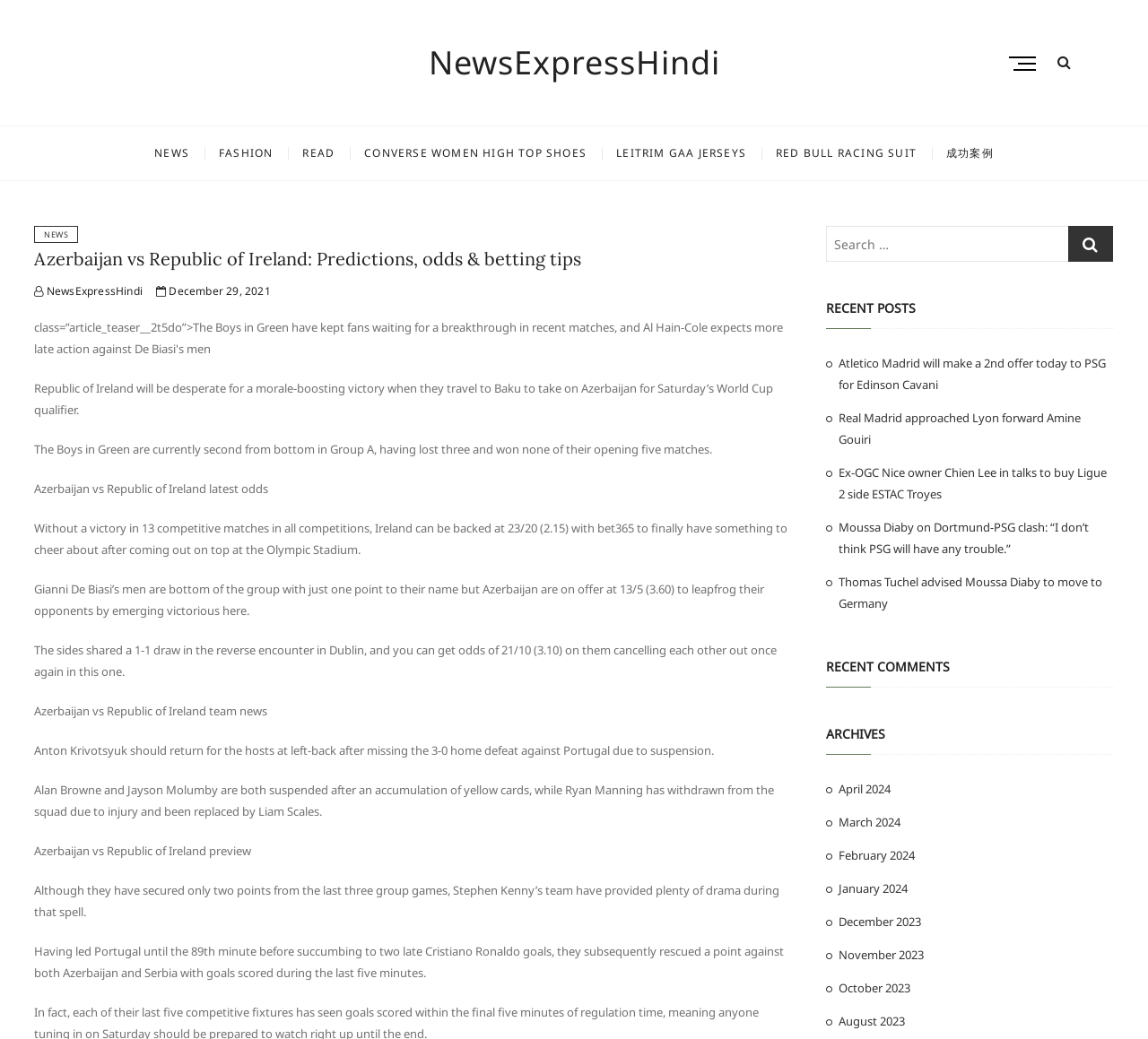Identify the bounding box coordinates of the region that needs to be clicked to carry out this instruction: "Check recent posts". Provide these coordinates as four float numbers ranging from 0 to 1, i.e., [left, top, right, bottom].

[0.719, 0.278, 0.97, 0.317]